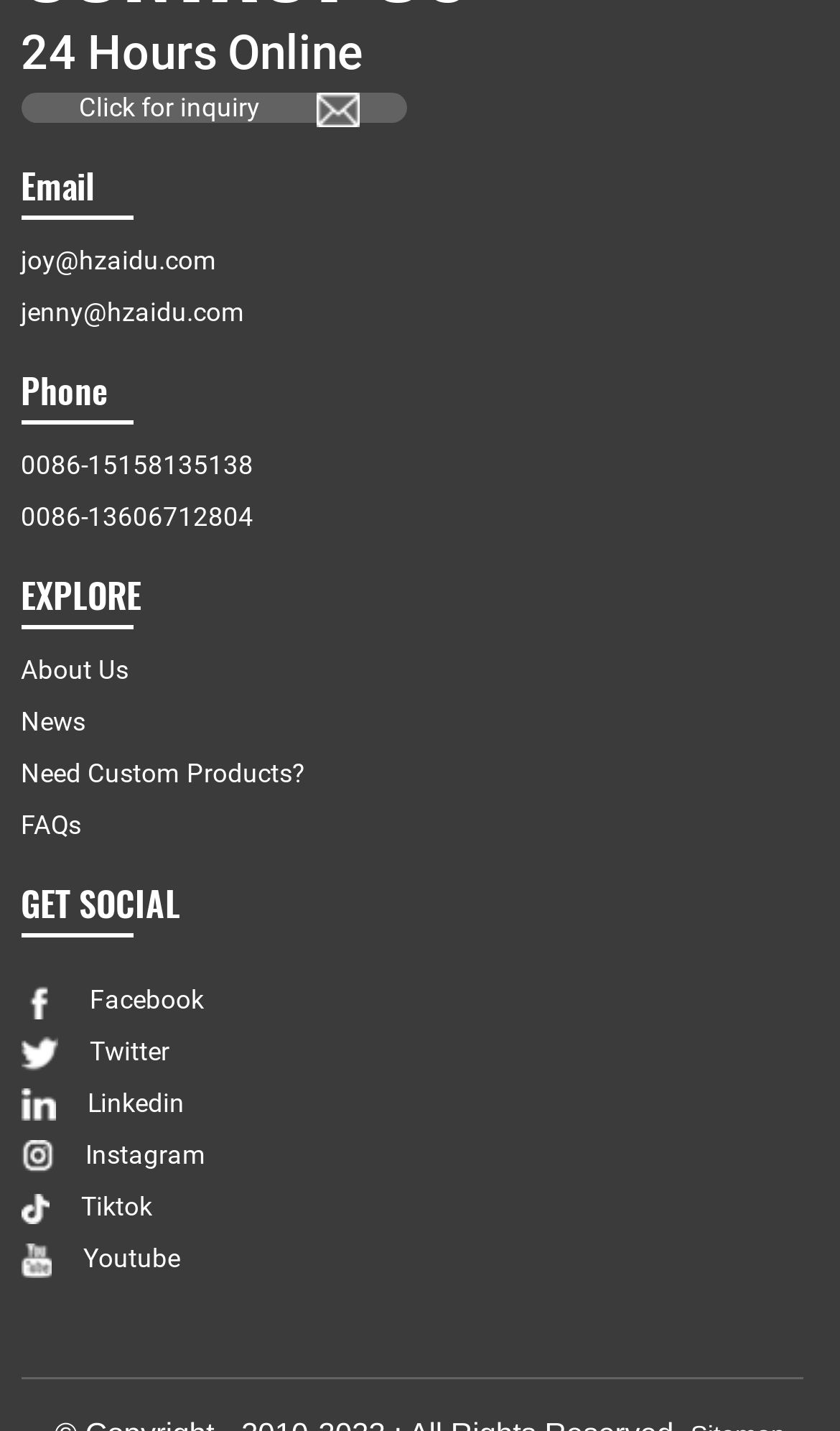Determine the bounding box coordinates of the section I need to click to execute the following instruction: "Click for inquiry". Provide the coordinates as four float numbers between 0 and 1, i.e., [left, top, right, bottom].

[0.025, 0.064, 0.484, 0.085]